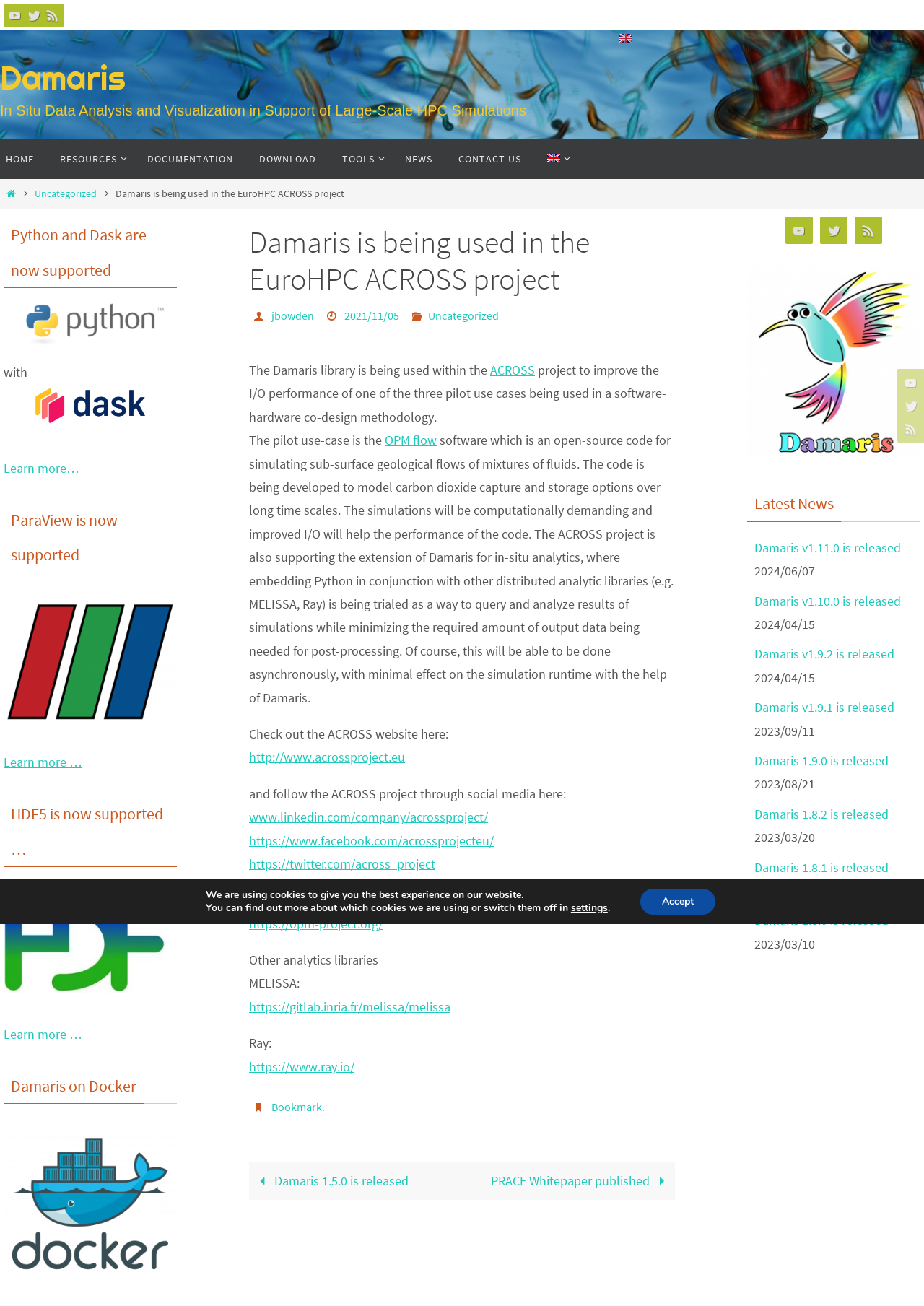Using the information shown in the image, answer the question with as much detail as possible: What is the name of the software being developed to model carbon dioxide capture and storage options?

I found this answer by looking at the link element that says 'OPM flow' and the surrounding static text that describes it as a software for simulating sub-surface geological flows of mixtures of fluids.